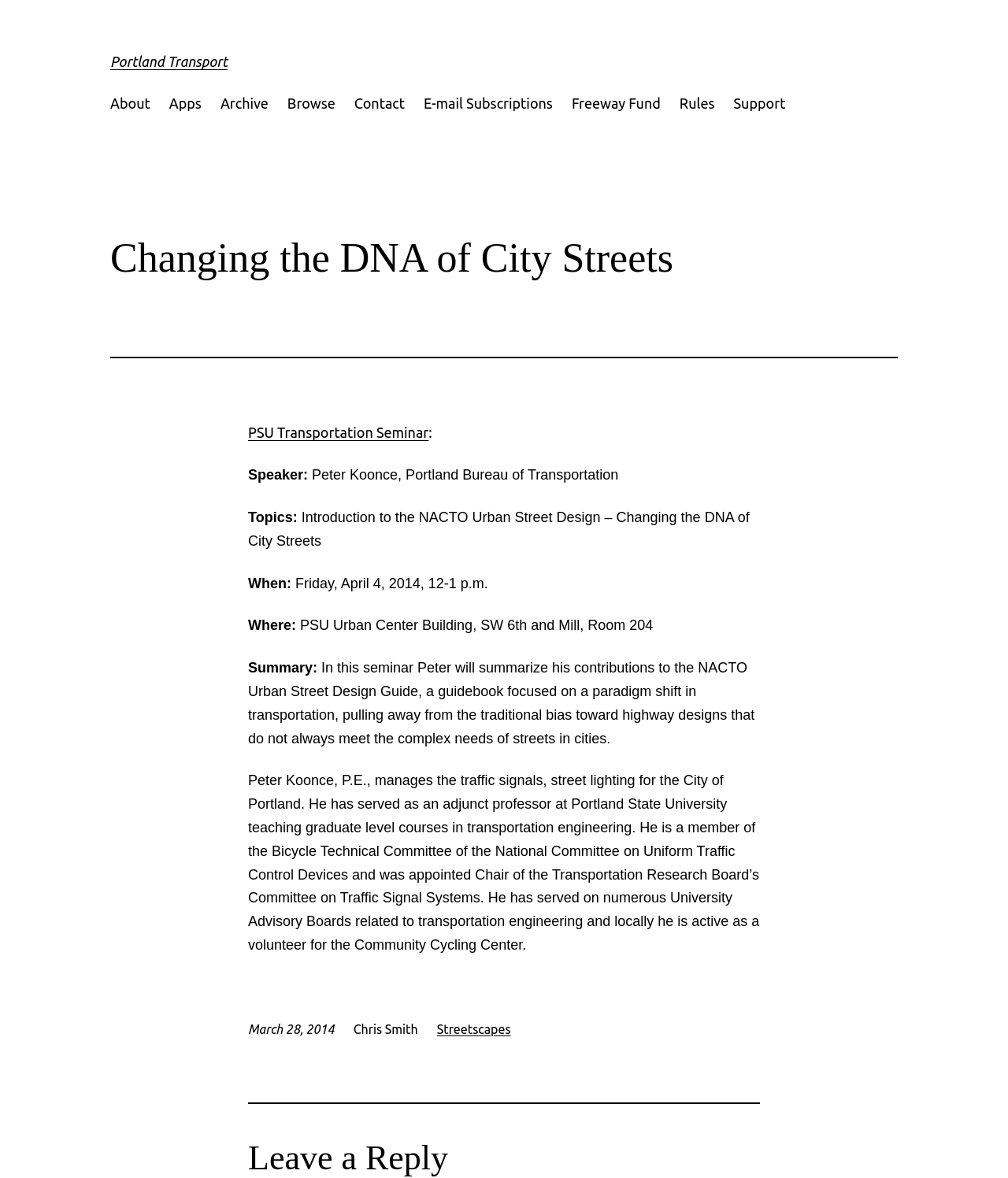Please identify the bounding box coordinates of the element I need to click to follow this instruction: "Click on About".

[0.109, 0.078, 0.149, 0.097]